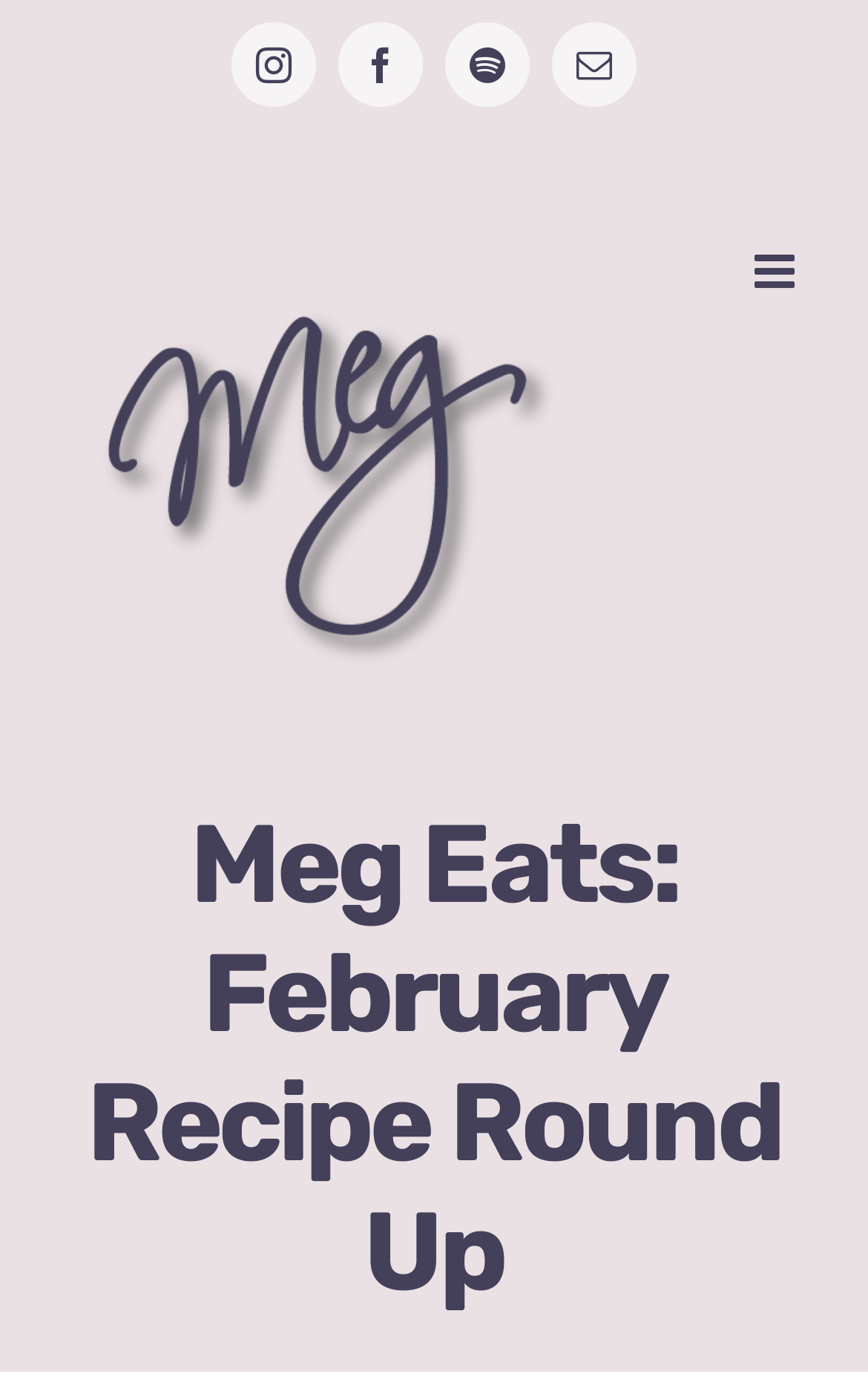Provide the bounding box coordinates of the UI element that matches the description: "Instagram".

[0.267, 0.016, 0.364, 0.077]